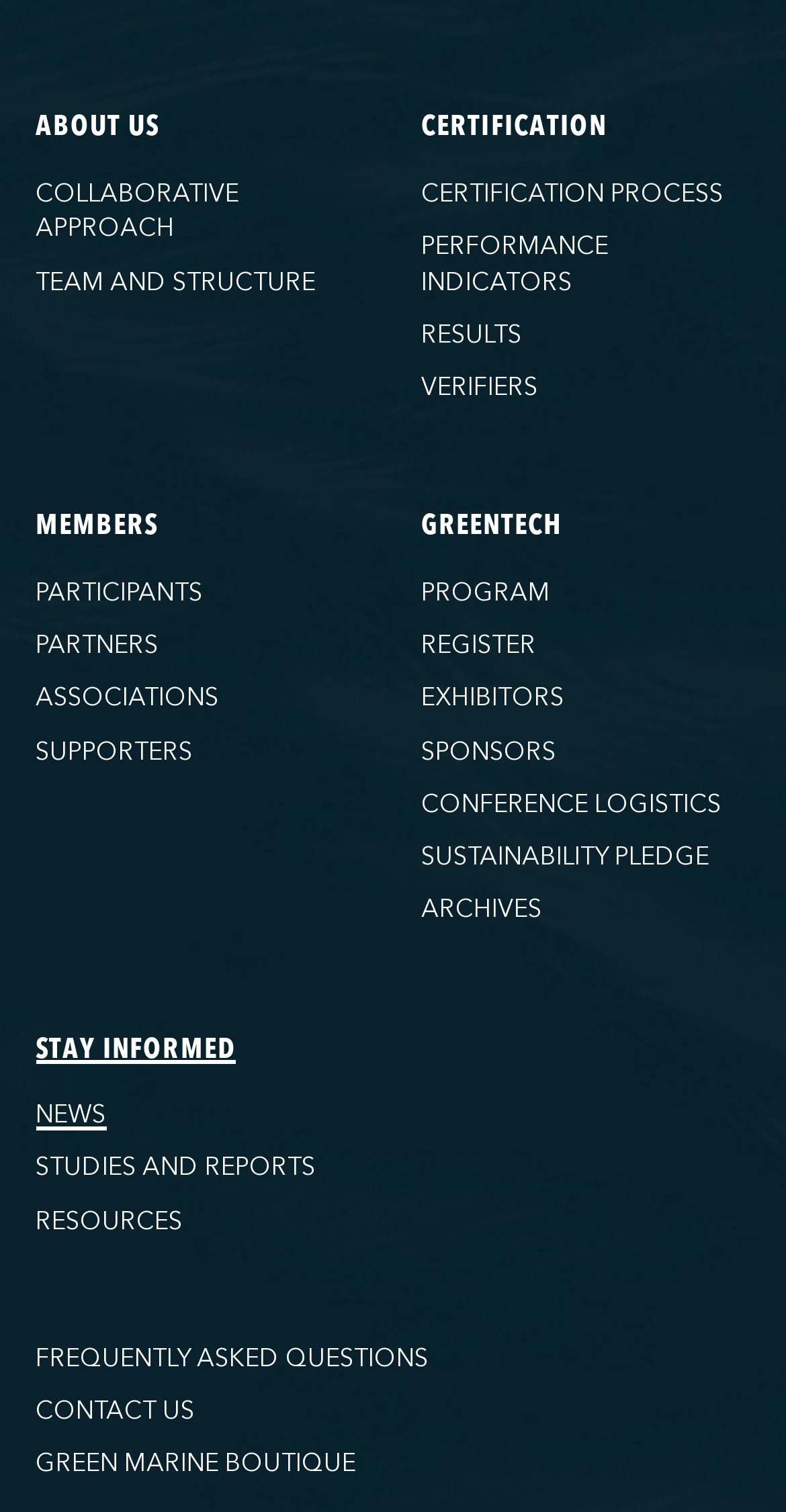Please identify the bounding box coordinates of the element I need to click to follow this instruction: "Get news updates".

[0.045, 0.727, 0.135, 0.748]